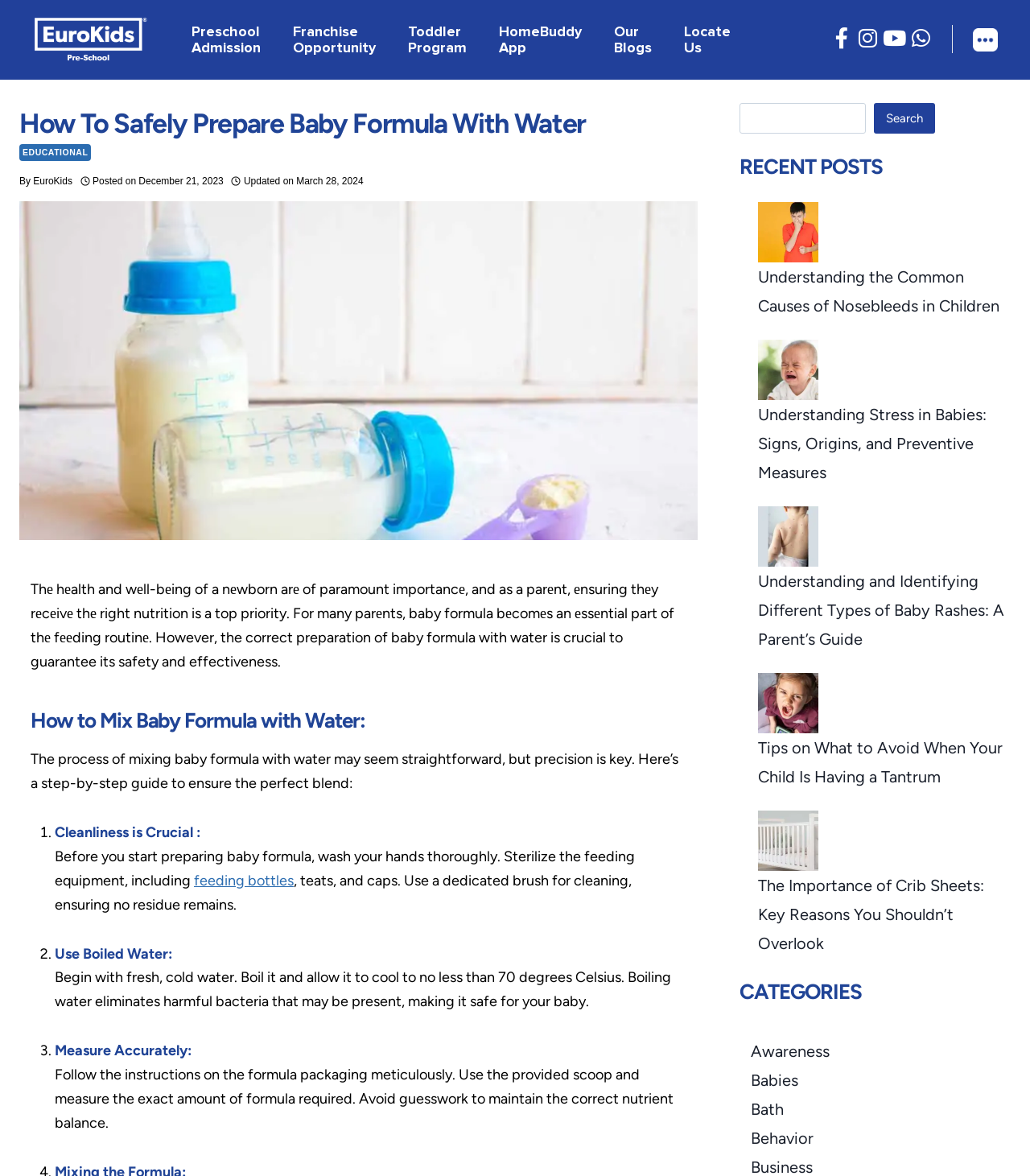What is the main heading of this webpage? Please extract and provide it.

How To Safely Prepare Baby Formula With Water